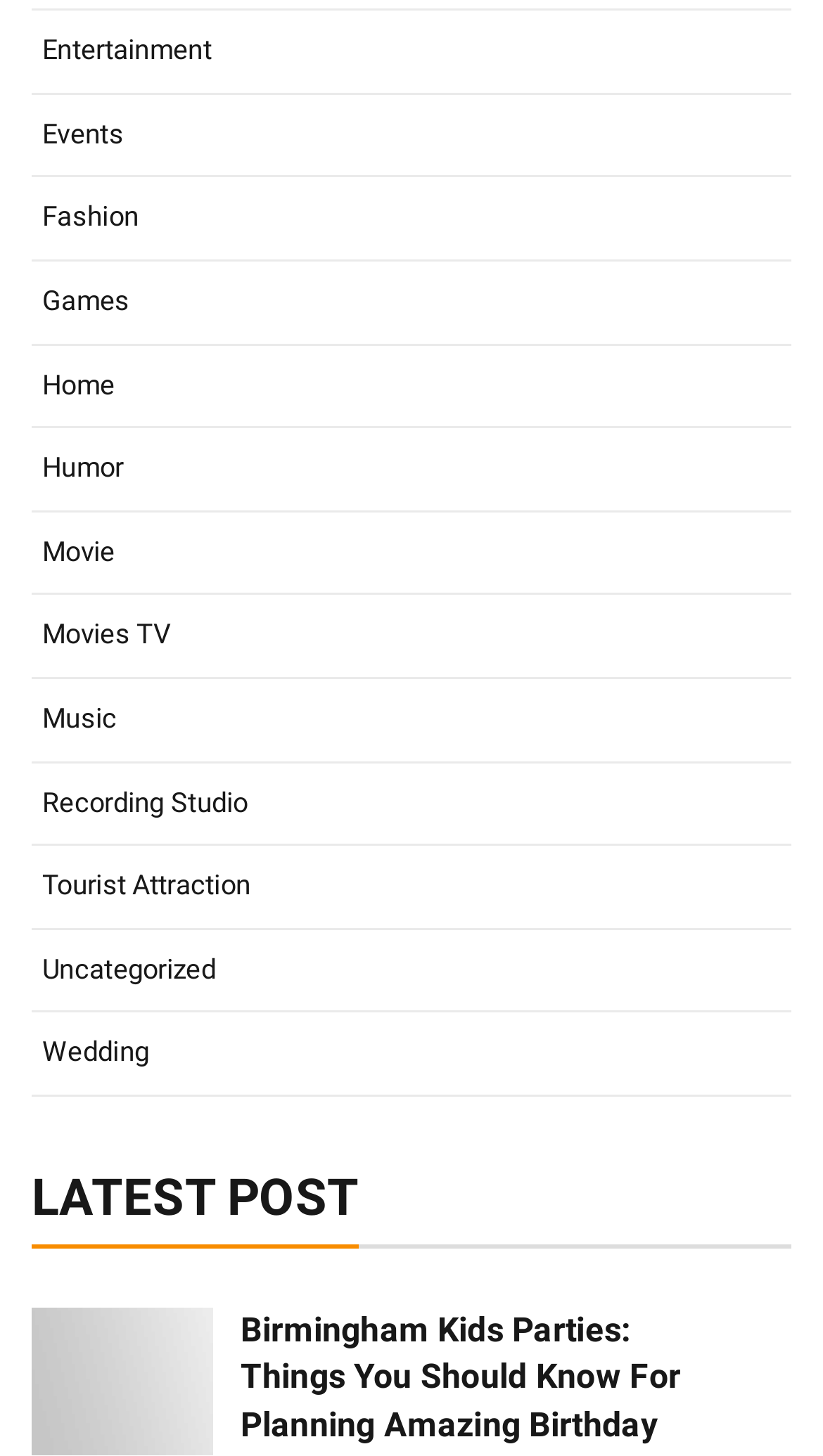Locate the bounding box coordinates of the region to be clicked to comply with the following instruction: "Visit Bieler Lauftage – Les courses de Bienne". The coordinates must be four float numbers between 0 and 1, in the form [left, top, right, bottom].

None